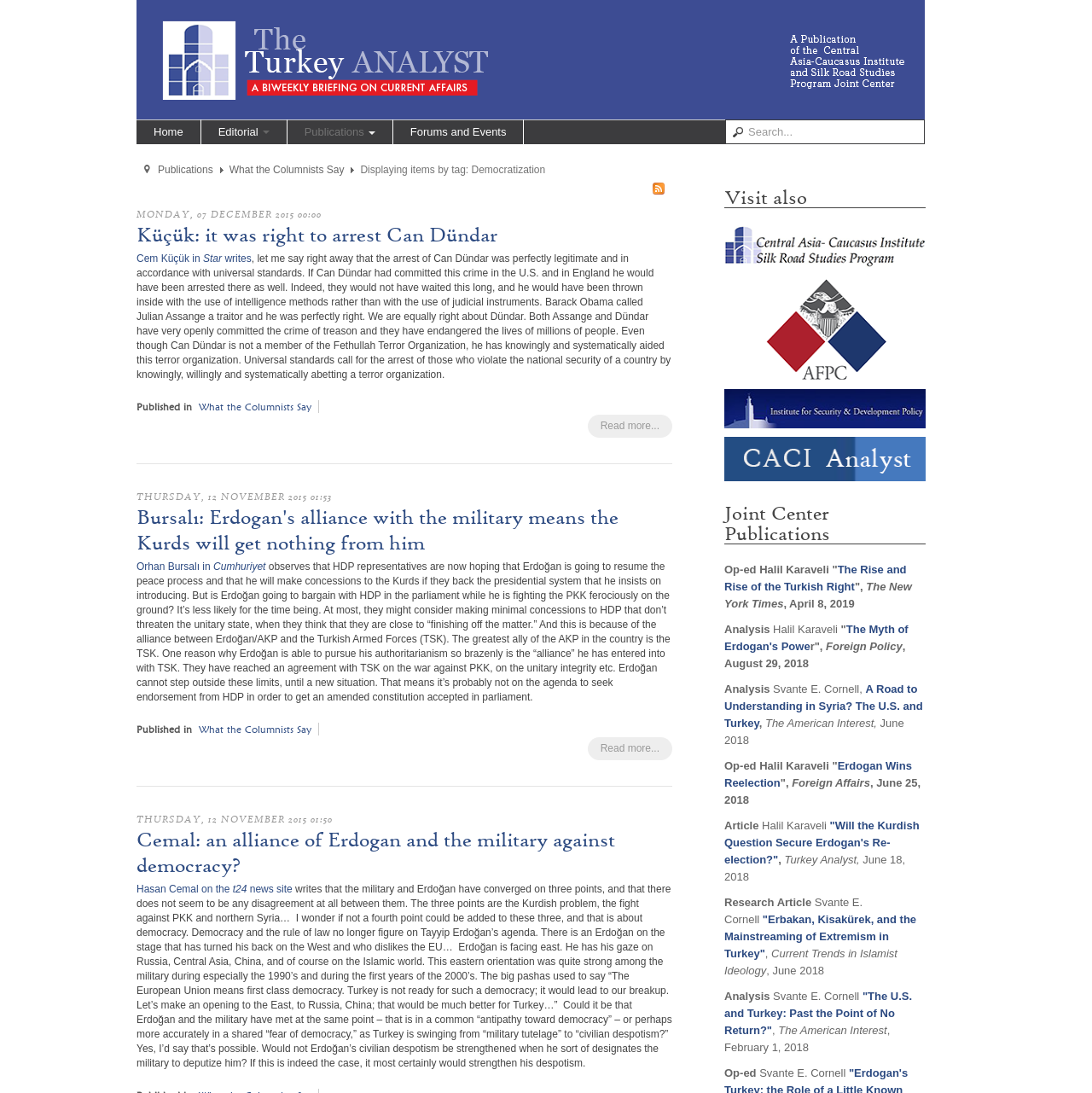Please answer the following question using a single word or phrase: 
How many links are there in the 'Visit also' section?

4